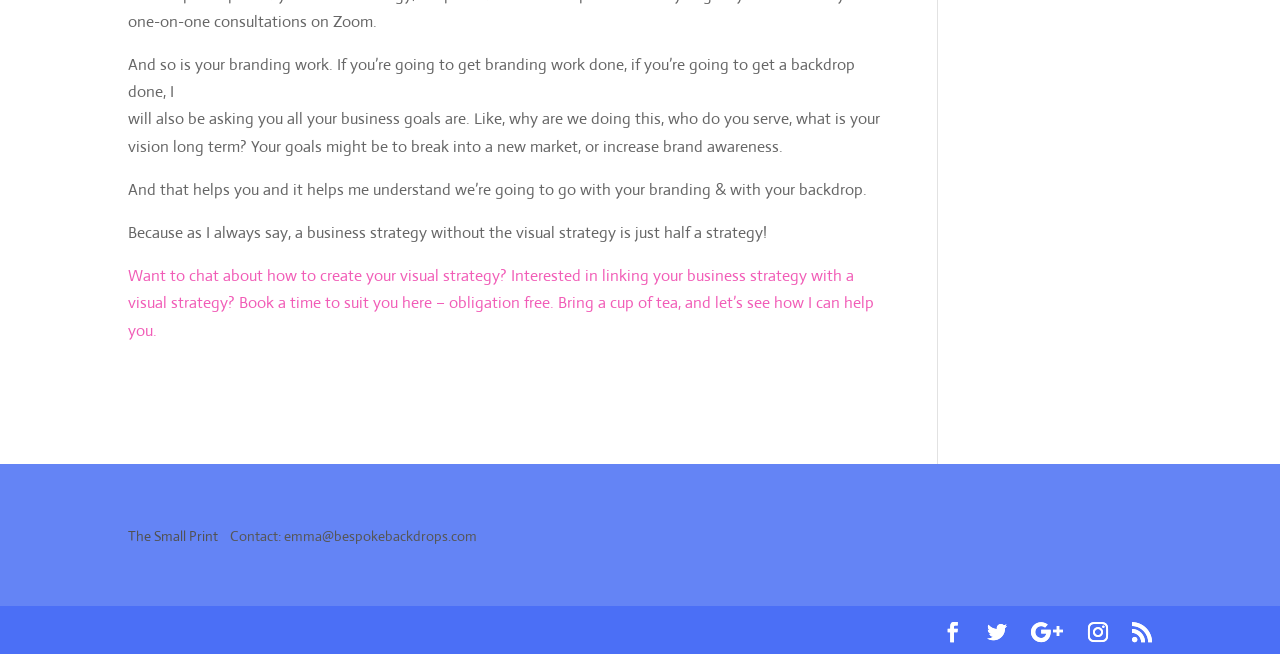What is the author's approach to branding?
Please provide a comprehensive answer to the question based on the webpage screenshot.

The author's approach to branding is to link business strategy with visual strategy, as mentioned in the text 'a business strategy without the visual strategy is just half a strategy!' This approach emphasizes the importance of visual elements in achieving business goals.